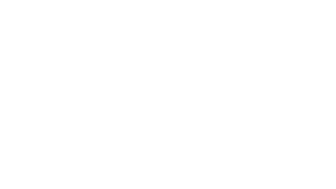Reply to the question with a single word or phrase:
What is required to navigate through various levels?

Creative problem-solving